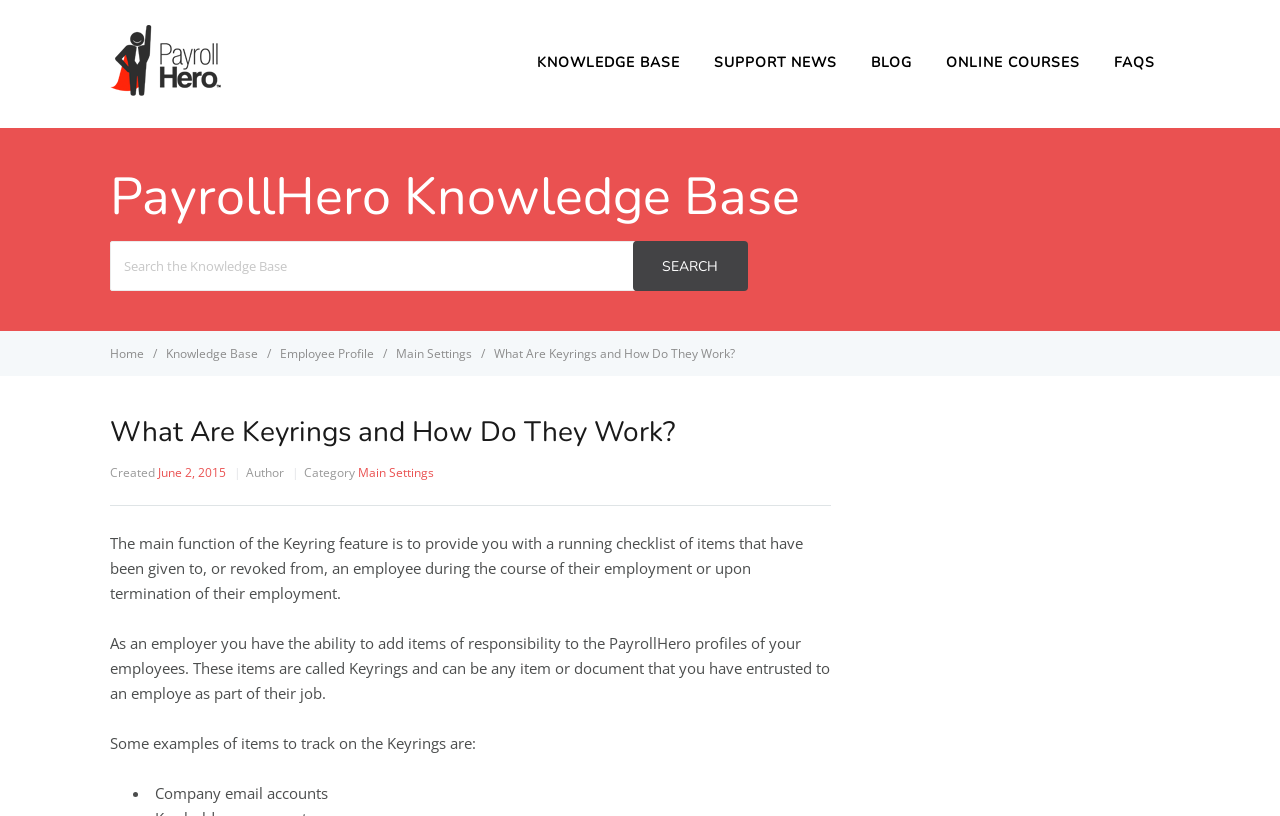What is the main function of the Keyring feature?
Please respond to the question thoroughly and include all relevant details.

The main function of the Keyring feature is to provide you with a running checklist of items that have been given to, or revoked from, an employee during the course of their employment or upon termination of their employment, as stated in the webpage content.